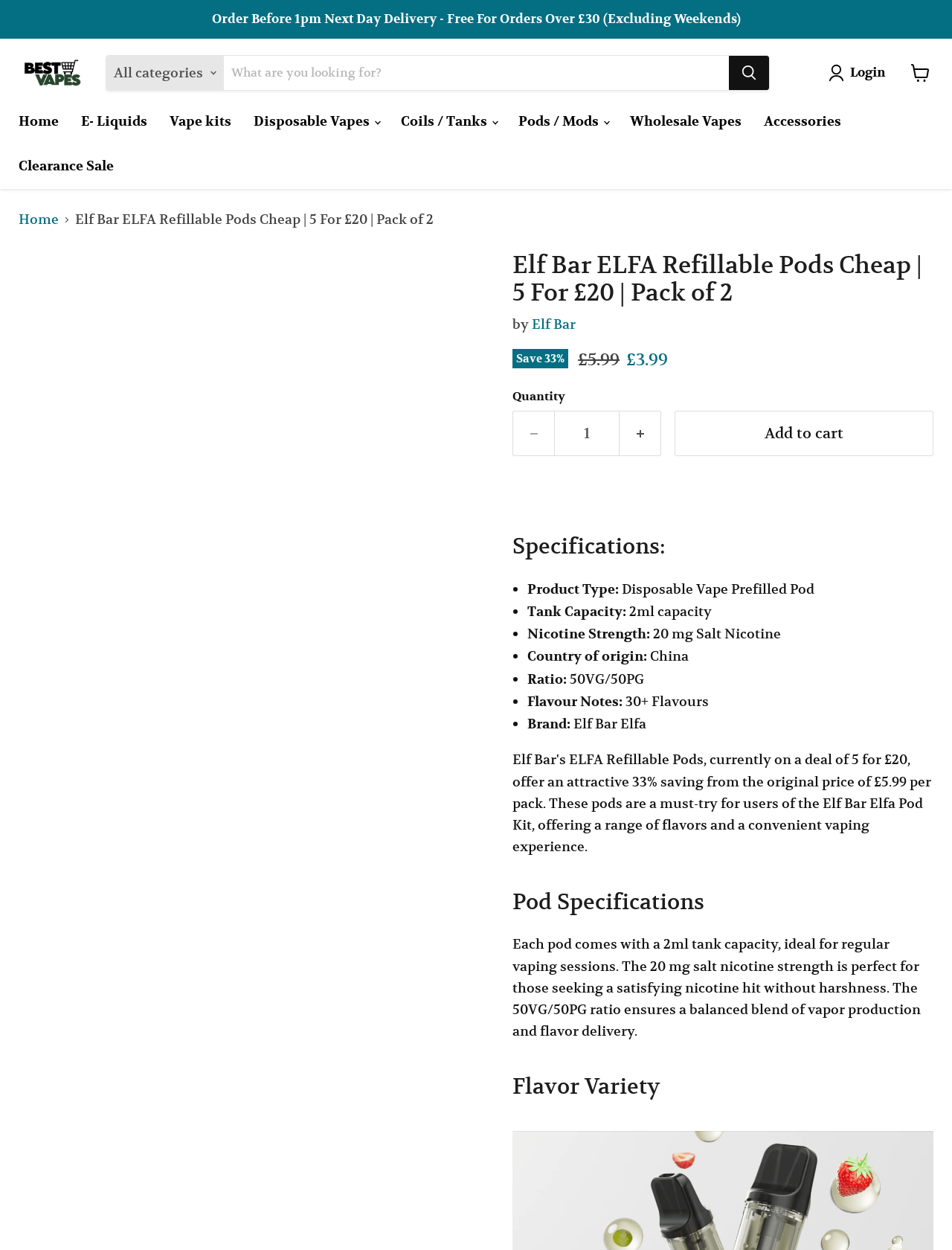Answer briefly with one word or phrase:
How many flavors are available for Elf Bar ELFA Refillable Pods?

30+ Flavours